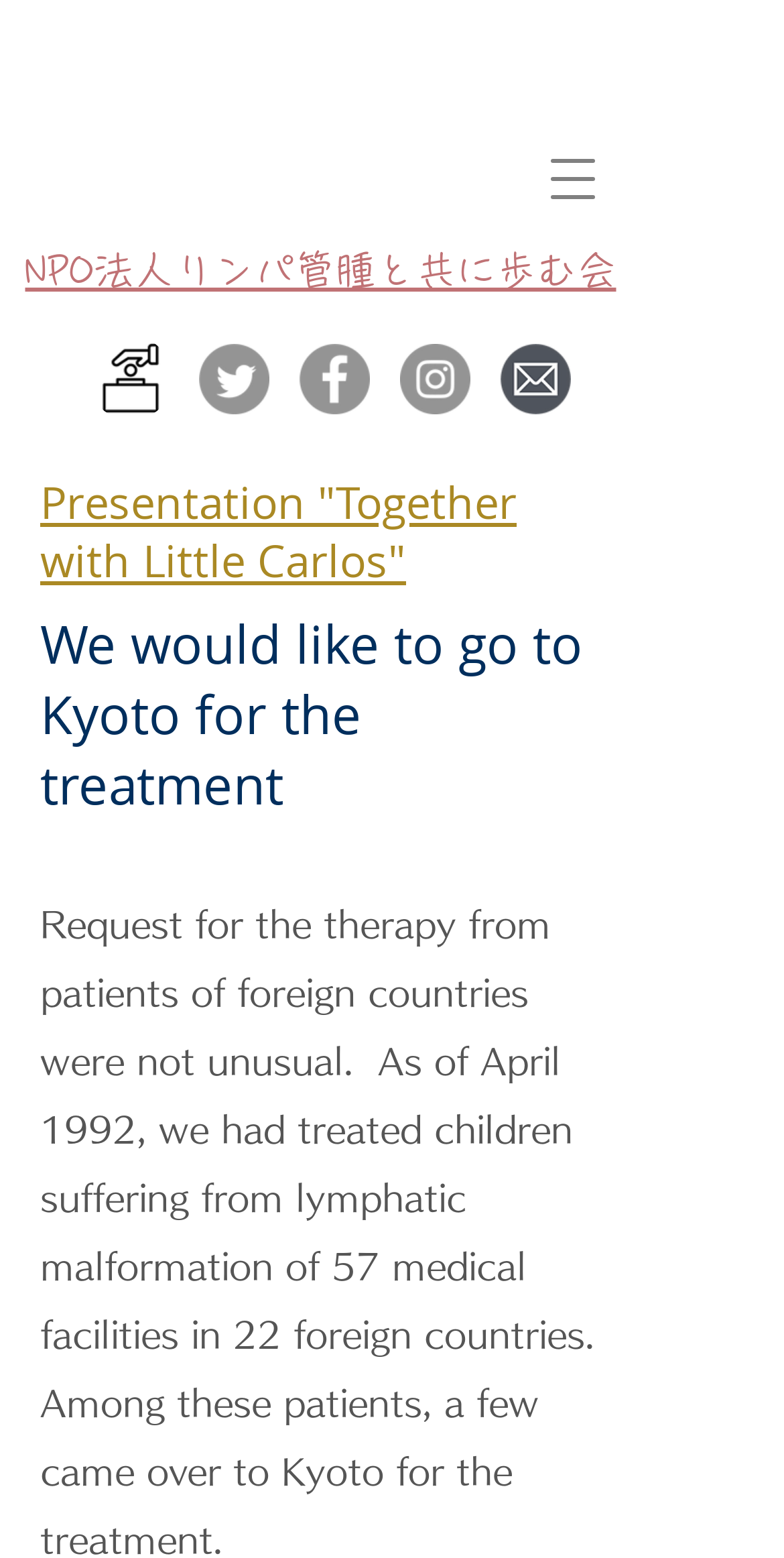Refer to the element description aria-label="Instagramの - 灰色の円" and identify the corresponding bounding box in the screenshot. Format the coordinates as (top-left x, top-left y, bottom-right x, bottom-right y) with values in the range of 0 to 1.

[0.51, 0.221, 0.6, 0.266]